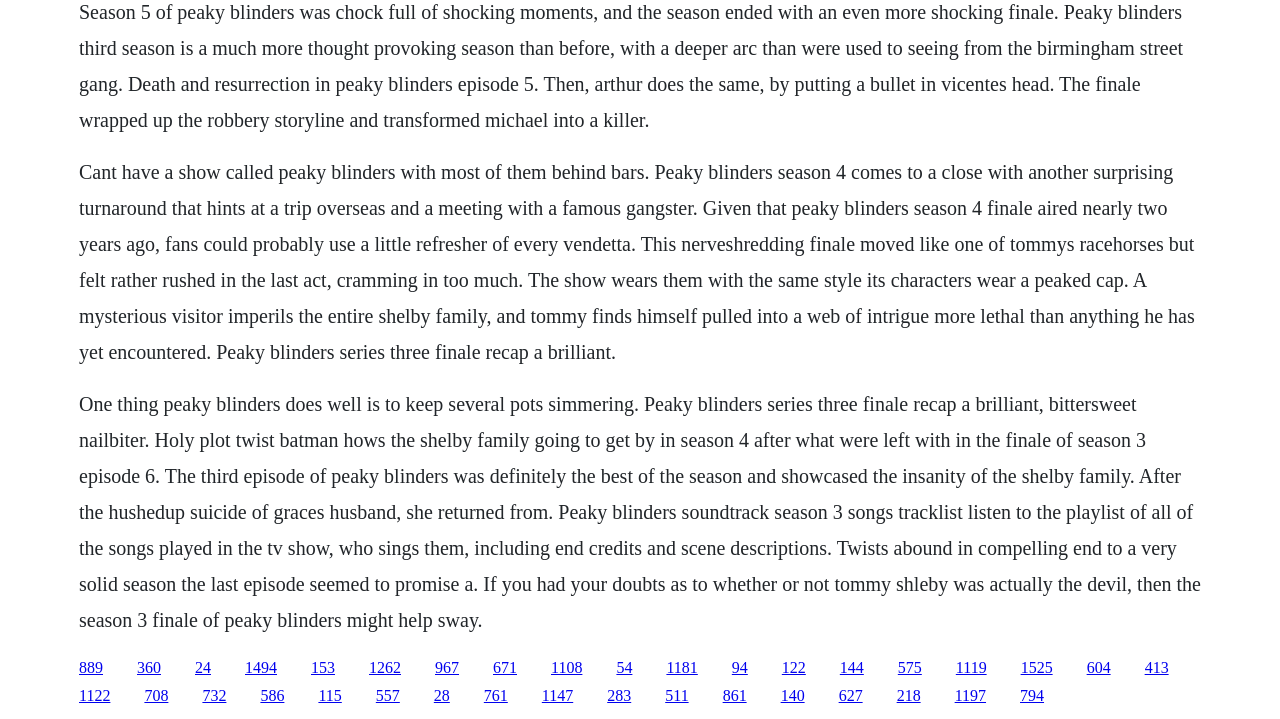Find and indicate the bounding box coordinates of the region you should select to follow the given instruction: "Explore the article about Peaky Blinders Episode 5".

[0.243, 0.916, 0.262, 0.94]